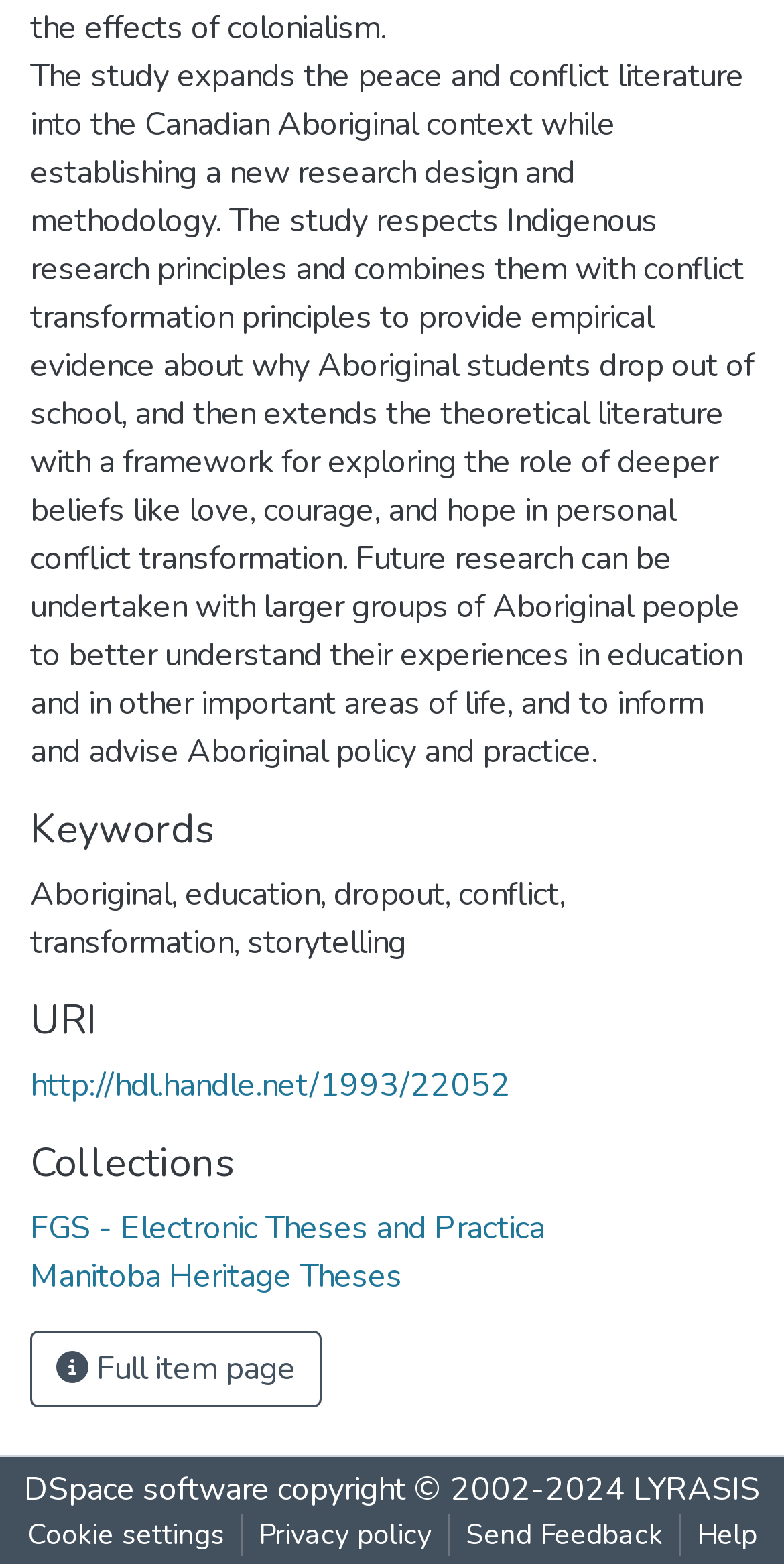What is the URI of the item?
Based on the image, provide a one-word or brief-phrase response.

http://hdl.handle.net/1993/22052